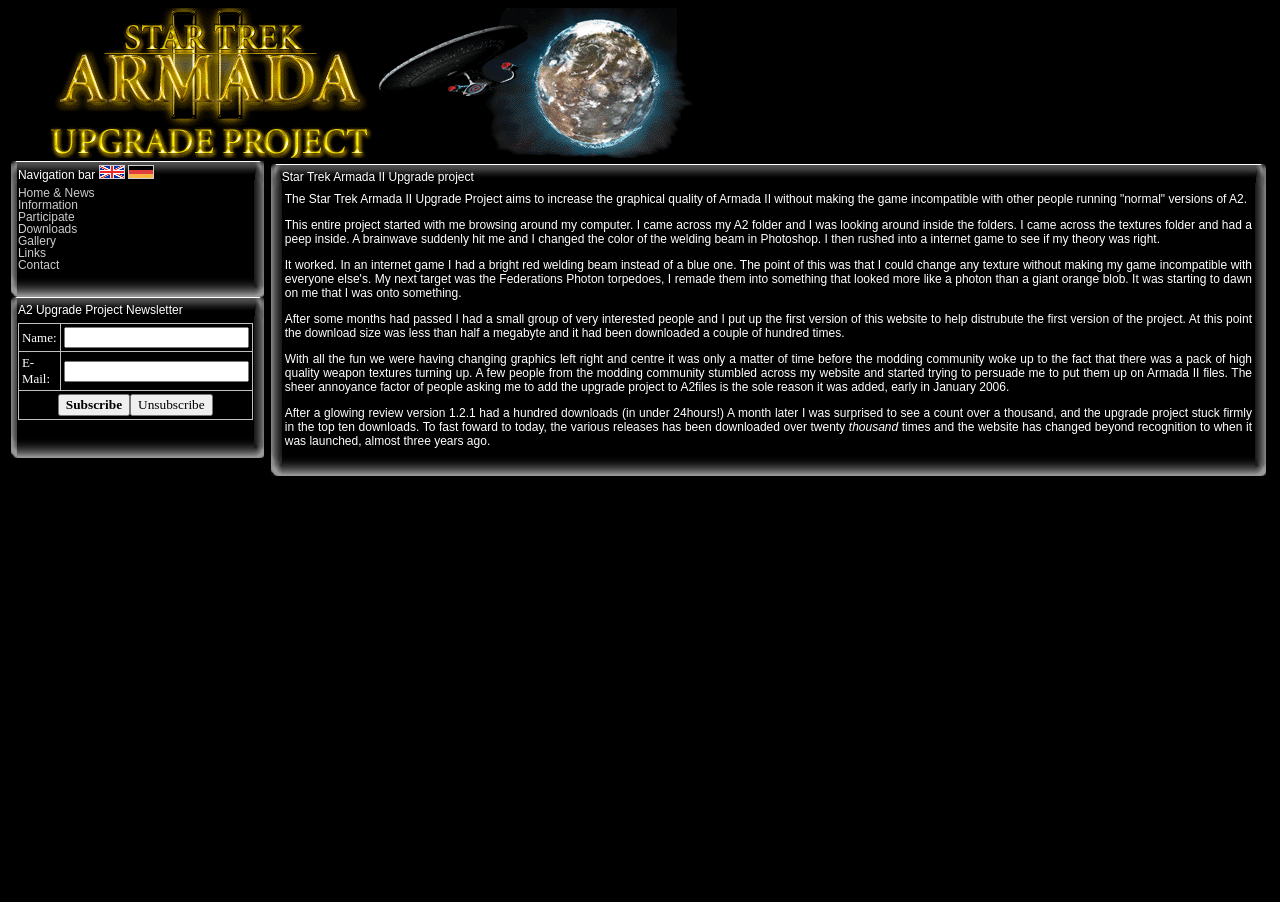Can you find the bounding box coordinates for the element that needs to be clicked to execute this instruction: "Click on the 'Home & News' link"? The coordinates should be given as four float numbers between 0 and 1, i.e., [left, top, right, bottom].

[0.014, 0.206, 0.074, 0.222]